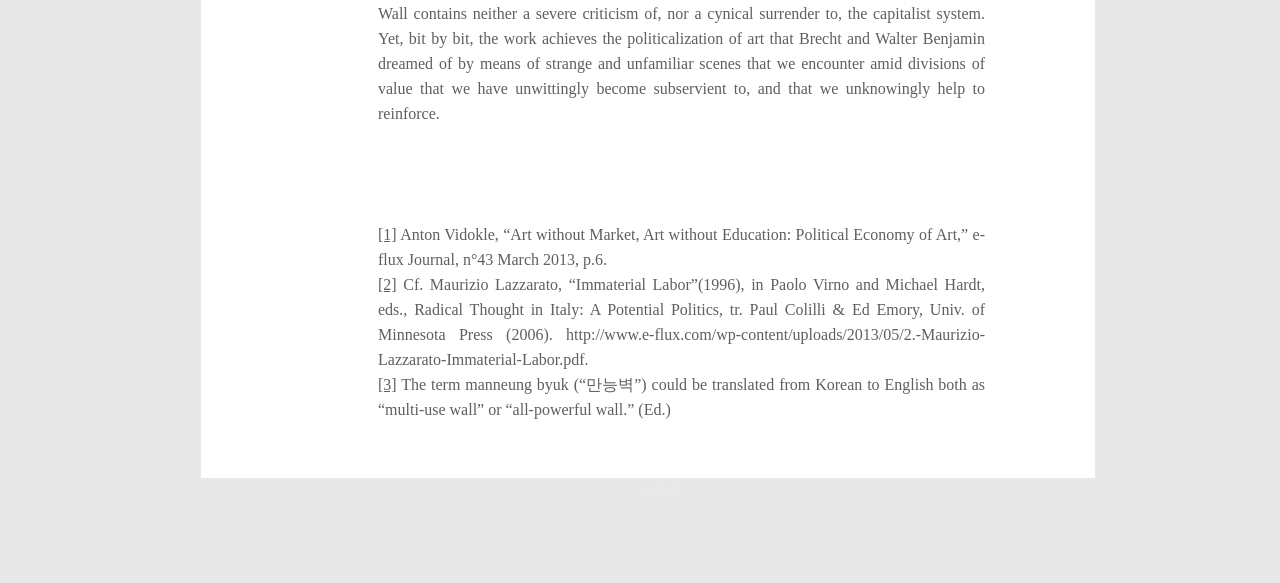Give a short answer using one word or phrase for the question:
How many references are mentioned?

3